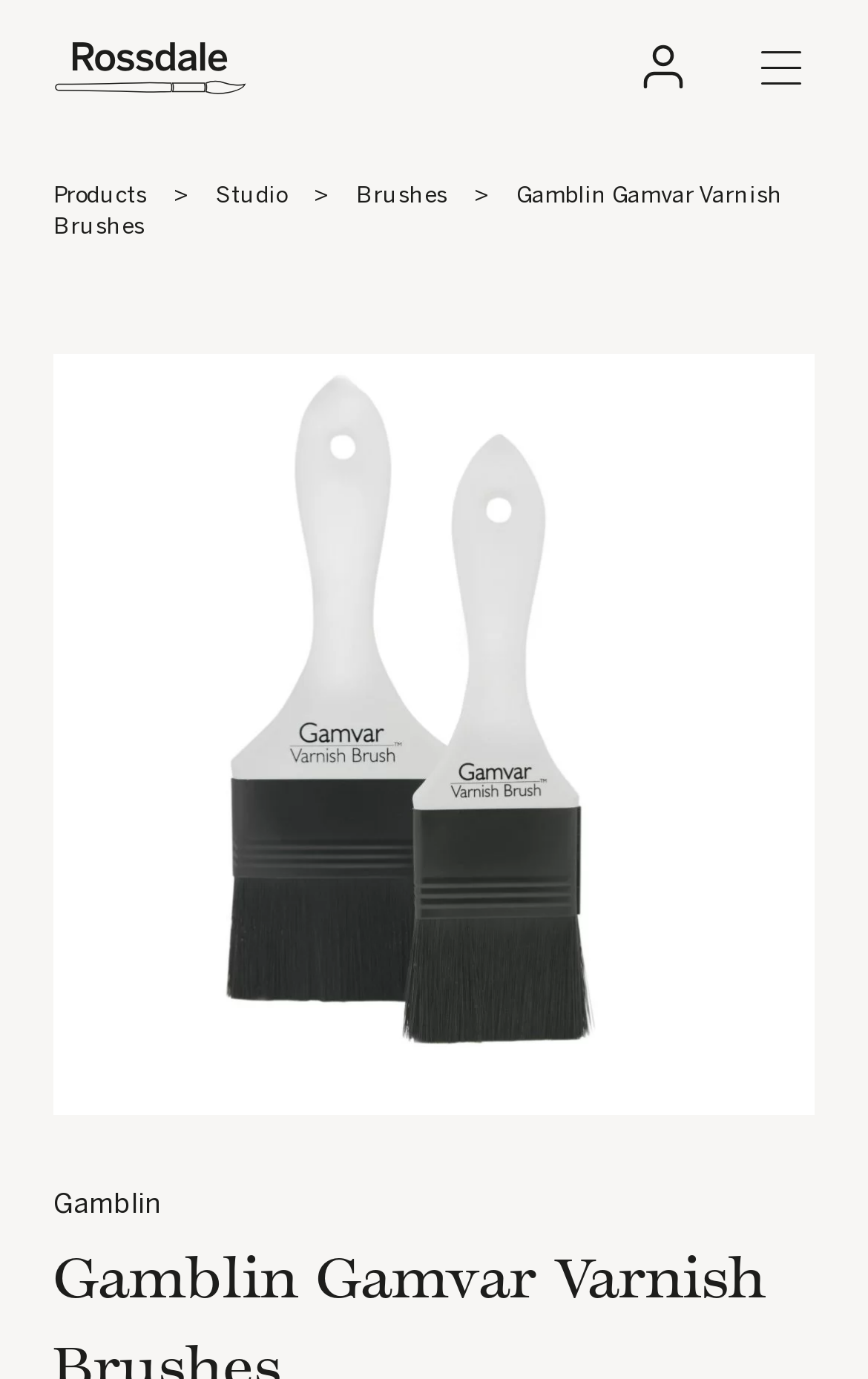Use one word or a short phrase to answer the question provided: 
What is the brand of the varnish brushes?

Gamblin